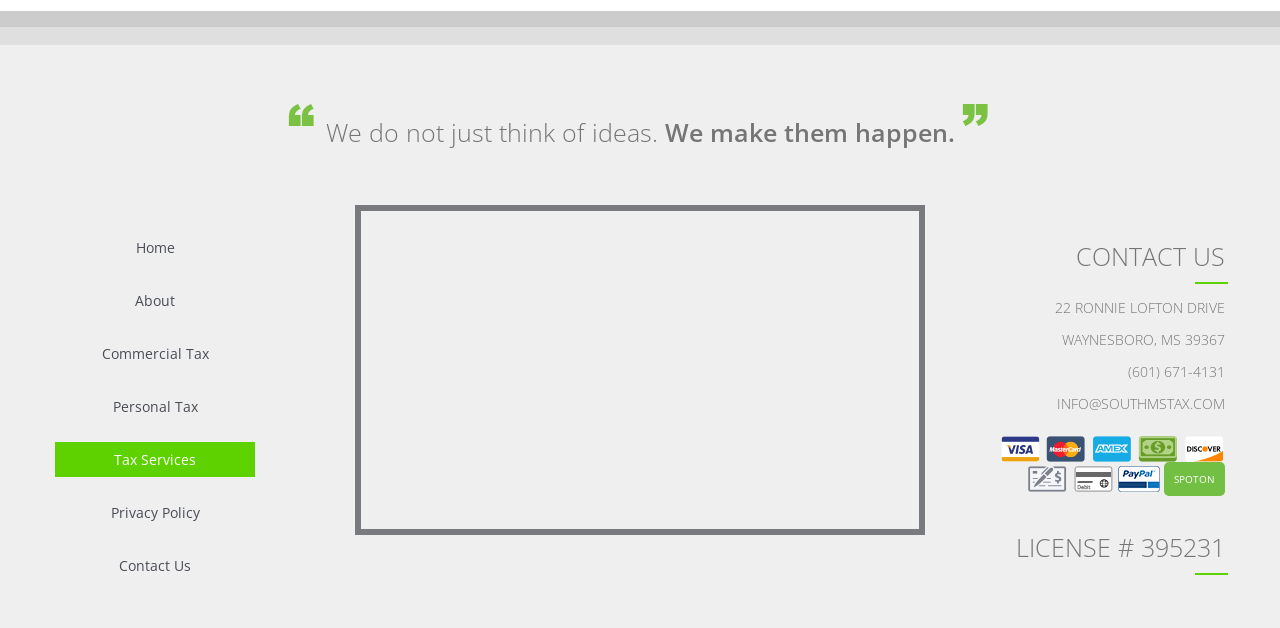What is the company's license number?
Answer the question with just one word or phrase using the image.

395231